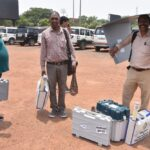Offer an in-depth description of the image shown.

In this image, polling officials are seen preparing for the upcoming Lok Sabha elections, showcasing a moment of diligence and responsibility. The individuals in the photo are carrying Electronic Voting Machines (EVMs), essential for ensuring a smooth electoral process. Three officials are visibly engaged in their task; two are holding briefcase-like EVMs, while one is displaying a larger device, indicating the importance of technology in modern voting. The background features a parking area, hinting at the logistical efforts involved in election preparations. This scene captures the dedication of those involved in upholding democratic practices, set against a sunny day, emphasizing the urgency and readiness required as the elections approach.